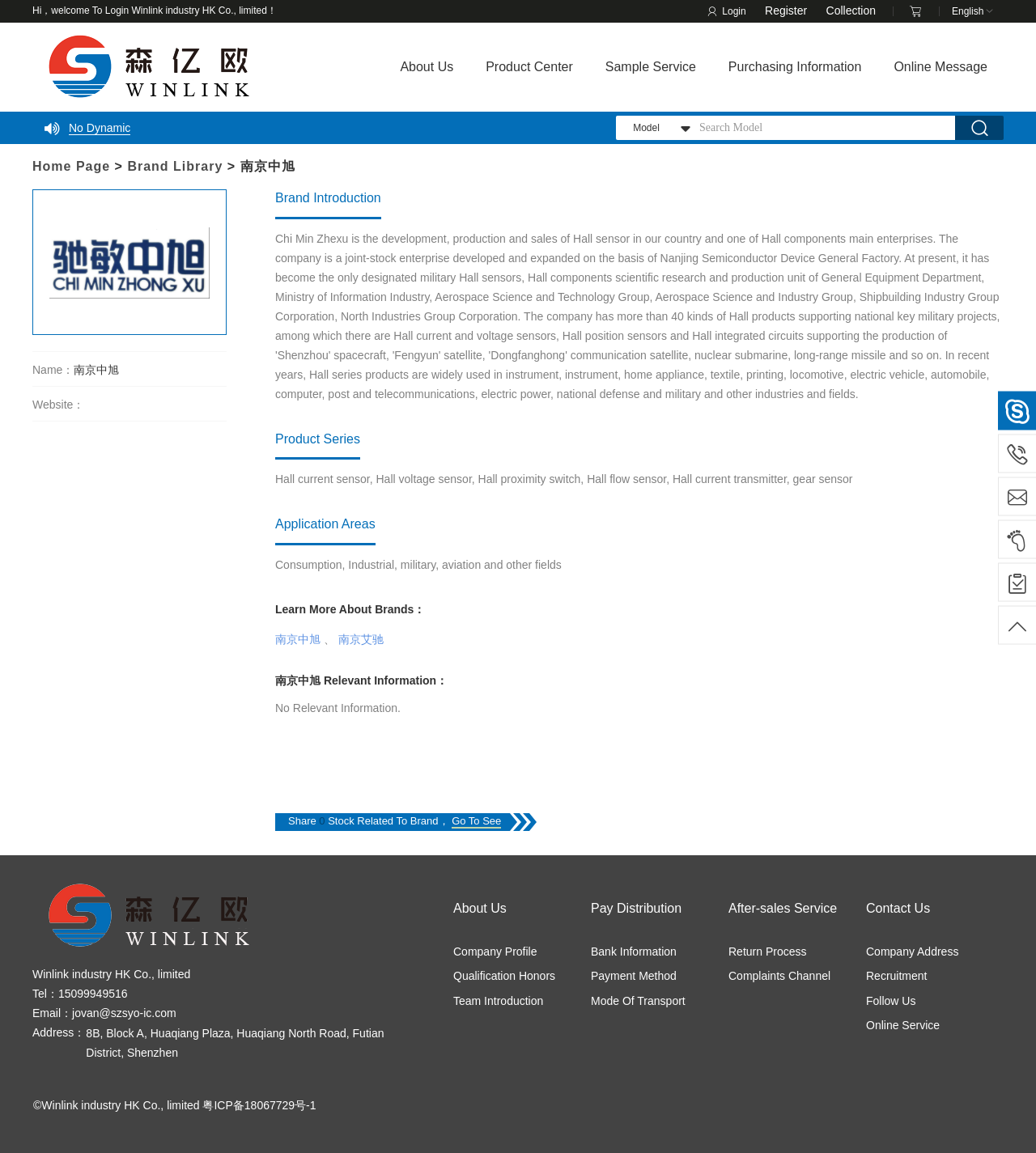Identify the bounding box for the given UI element using the description provided. Coordinates should be in the format (top-left x, top-left y, bottom-right x, bottom-right y) and must be between 0 and 1. Here is the description: 粤ICP备18067729号-1

[0.196, 0.953, 0.305, 0.964]